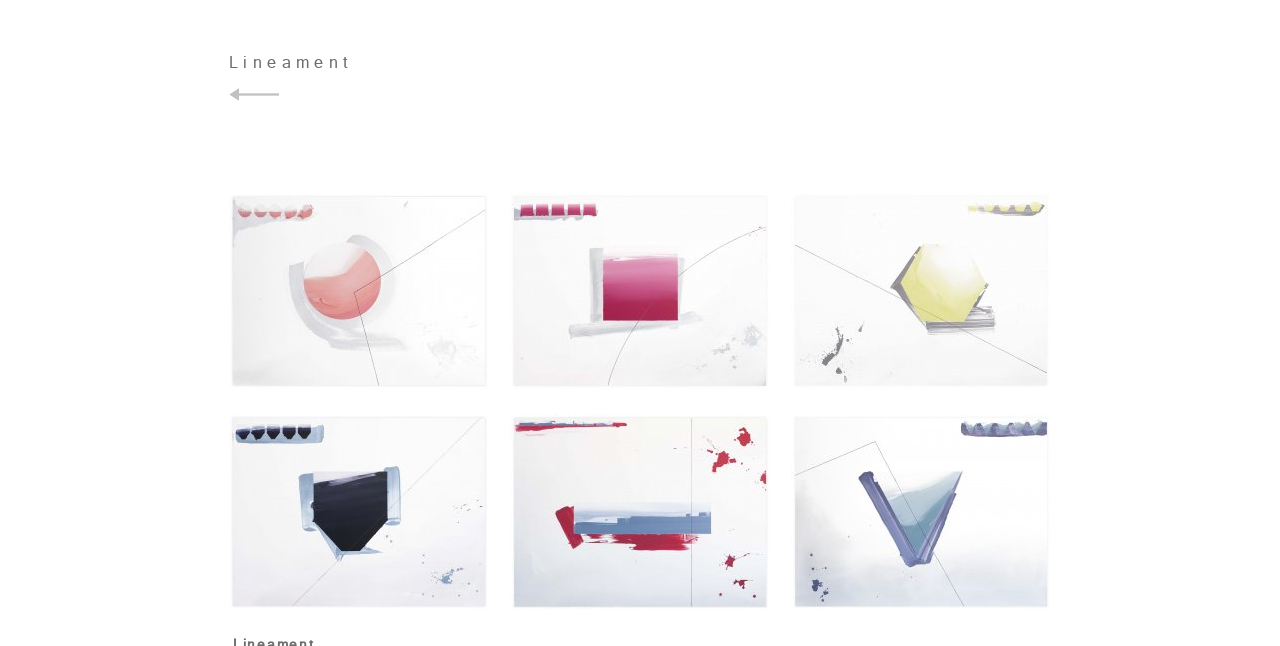Extract the bounding box coordinates for the HTML element that matches this description: "Back". The coordinates should be four float numbers between 0 and 1, i.e., [left, top, right, bottom].

[0.179, 0.135, 0.223, 0.159]